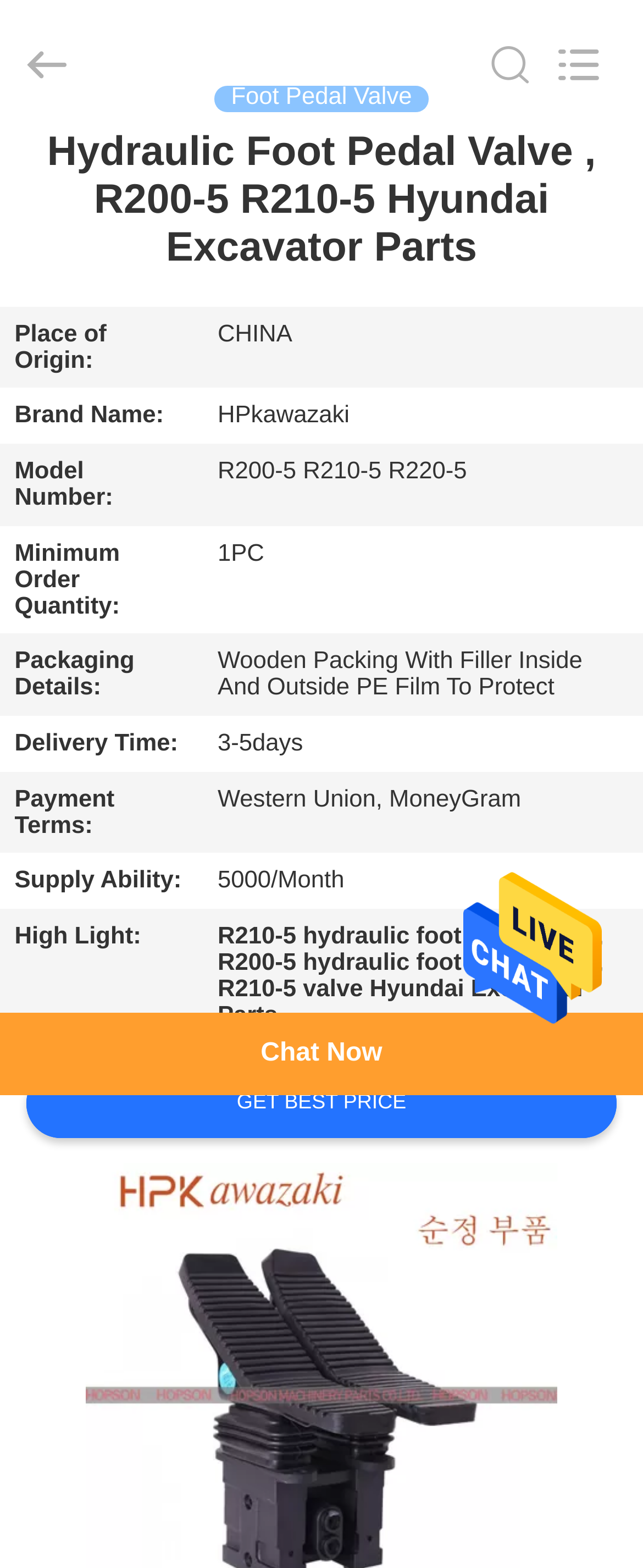Show the bounding box coordinates of the region that should be clicked to follow the instruction: "learn about us."

None